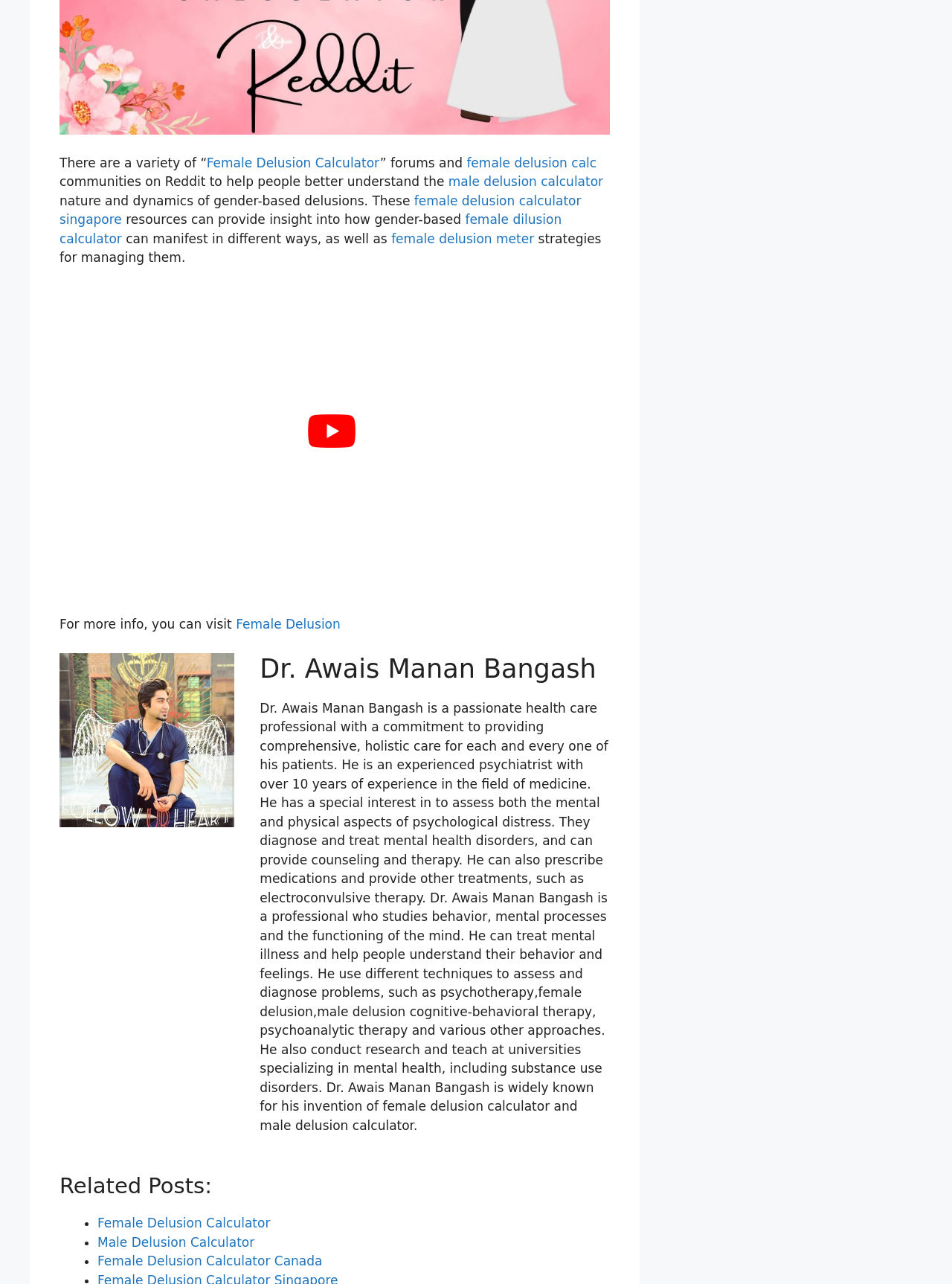What is the profession of Dr. Awais Manan Bangash?
Please answer the question with a single word or phrase, referencing the image.

psychiatrist